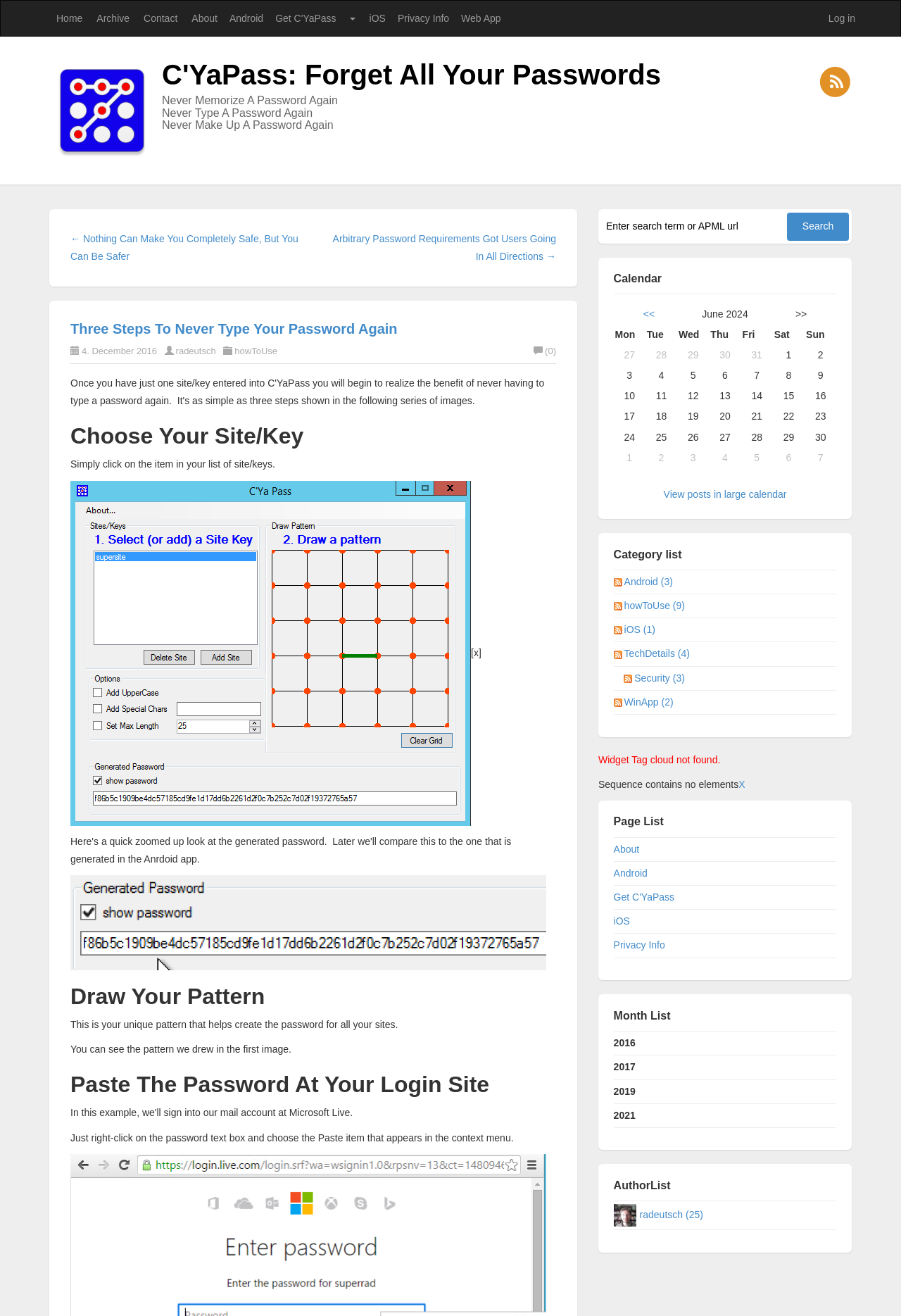Can you determine the bounding box coordinates of the area that needs to be clicked to fulfill the following instruction: "Click on the 'Log in' link"?

[0.912, 0.001, 0.957, 0.027]